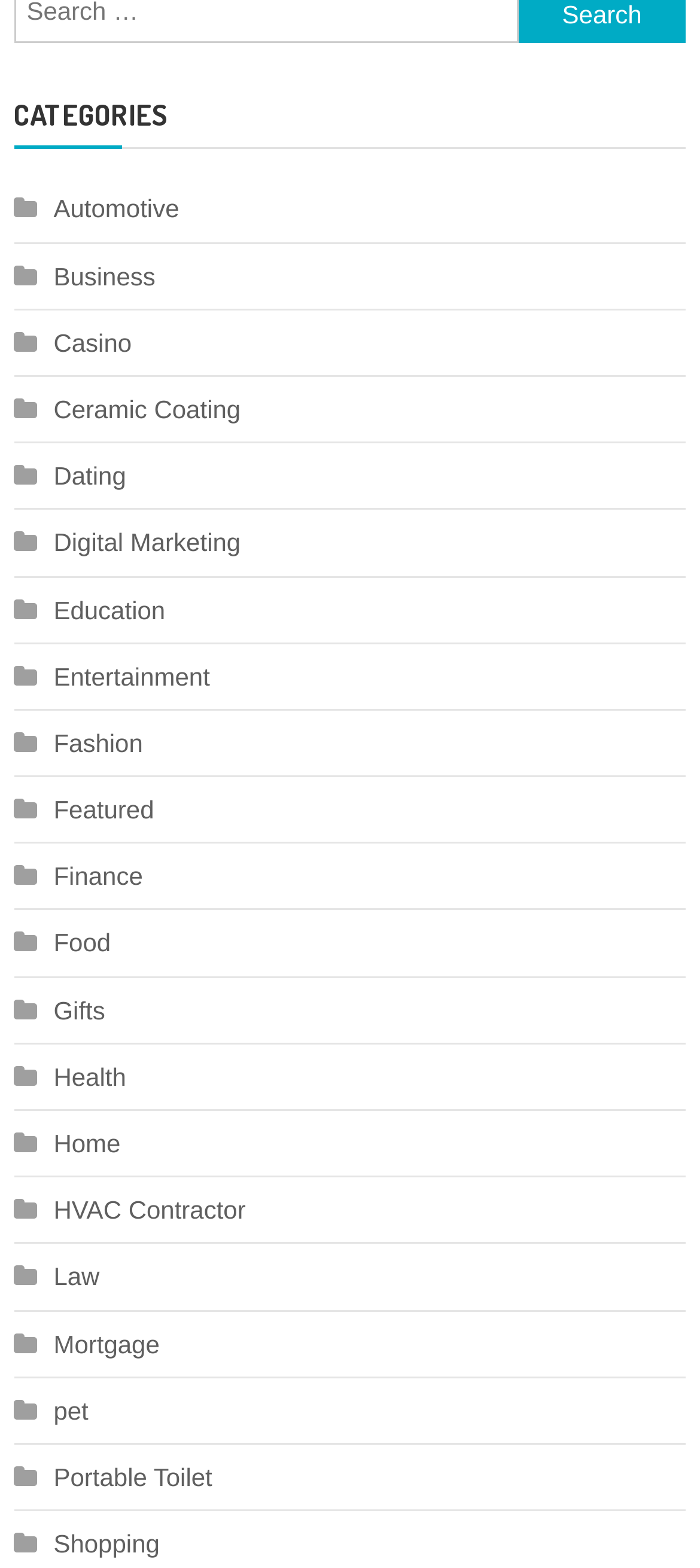Please provide a comprehensive answer to the question below using the information from the image: How many categories are listed?

I counted the number of links under the 'CATEGORIES' heading, and there are 21 links, each representing a category.